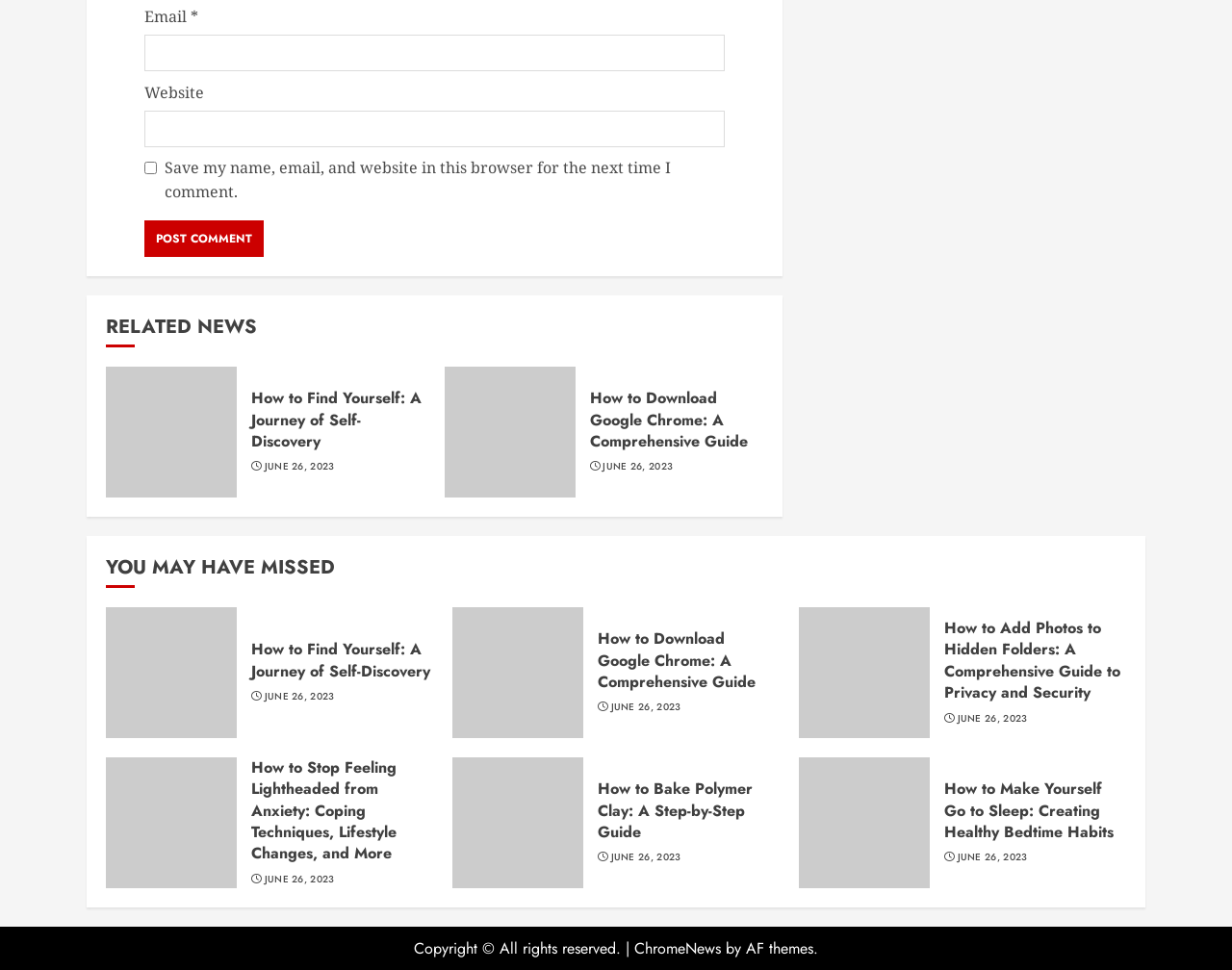What is the topic of the first related news?
Using the screenshot, give a one-word or short phrase answer.

Self-Discovery